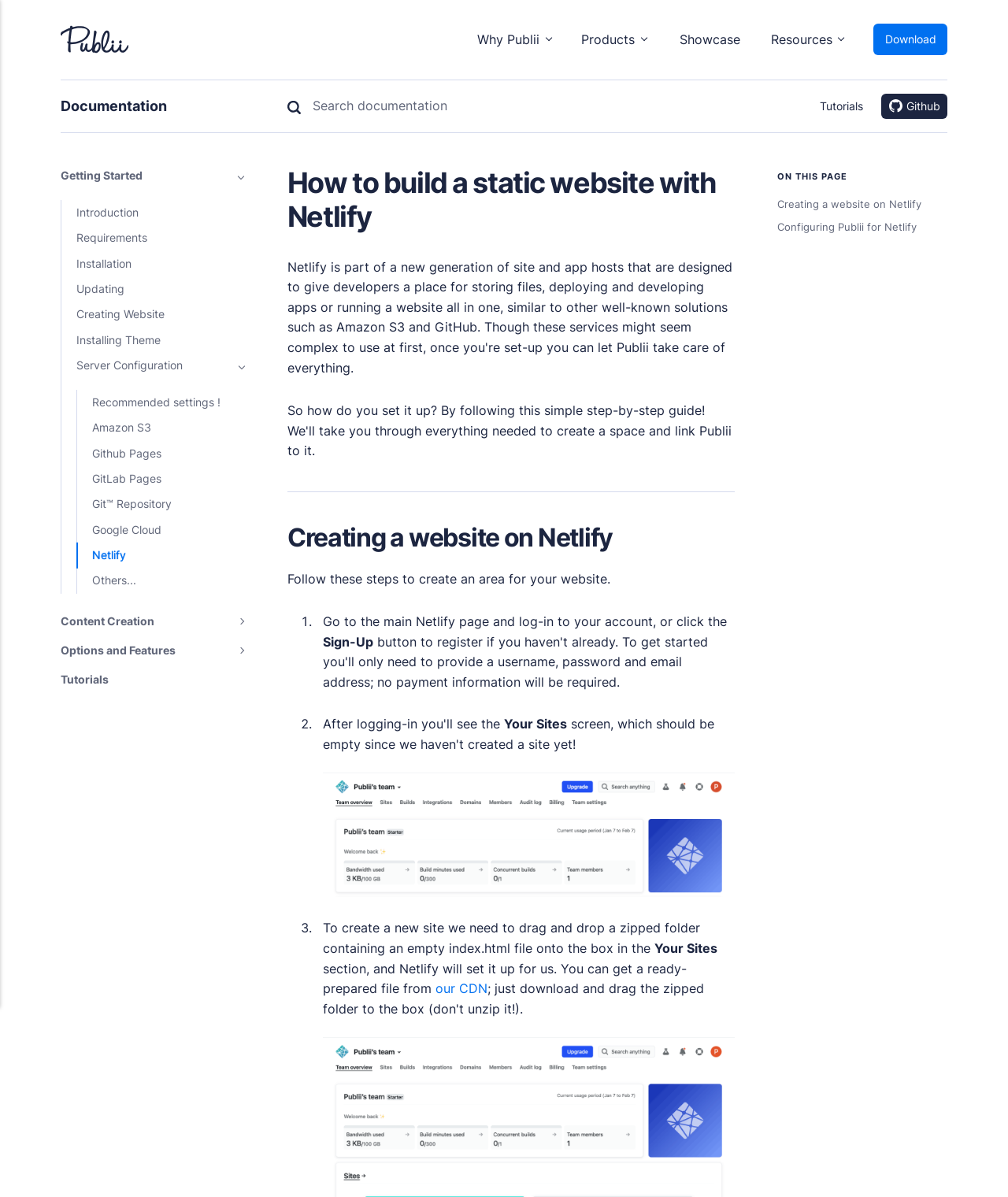Specify the bounding box coordinates of the element's region that should be clicked to achieve the following instruction: "Learn how to build a static website with Netlify". The bounding box coordinates consist of four float numbers between 0 and 1, in the format [left, top, right, bottom].

[0.285, 0.14, 0.729, 0.196]